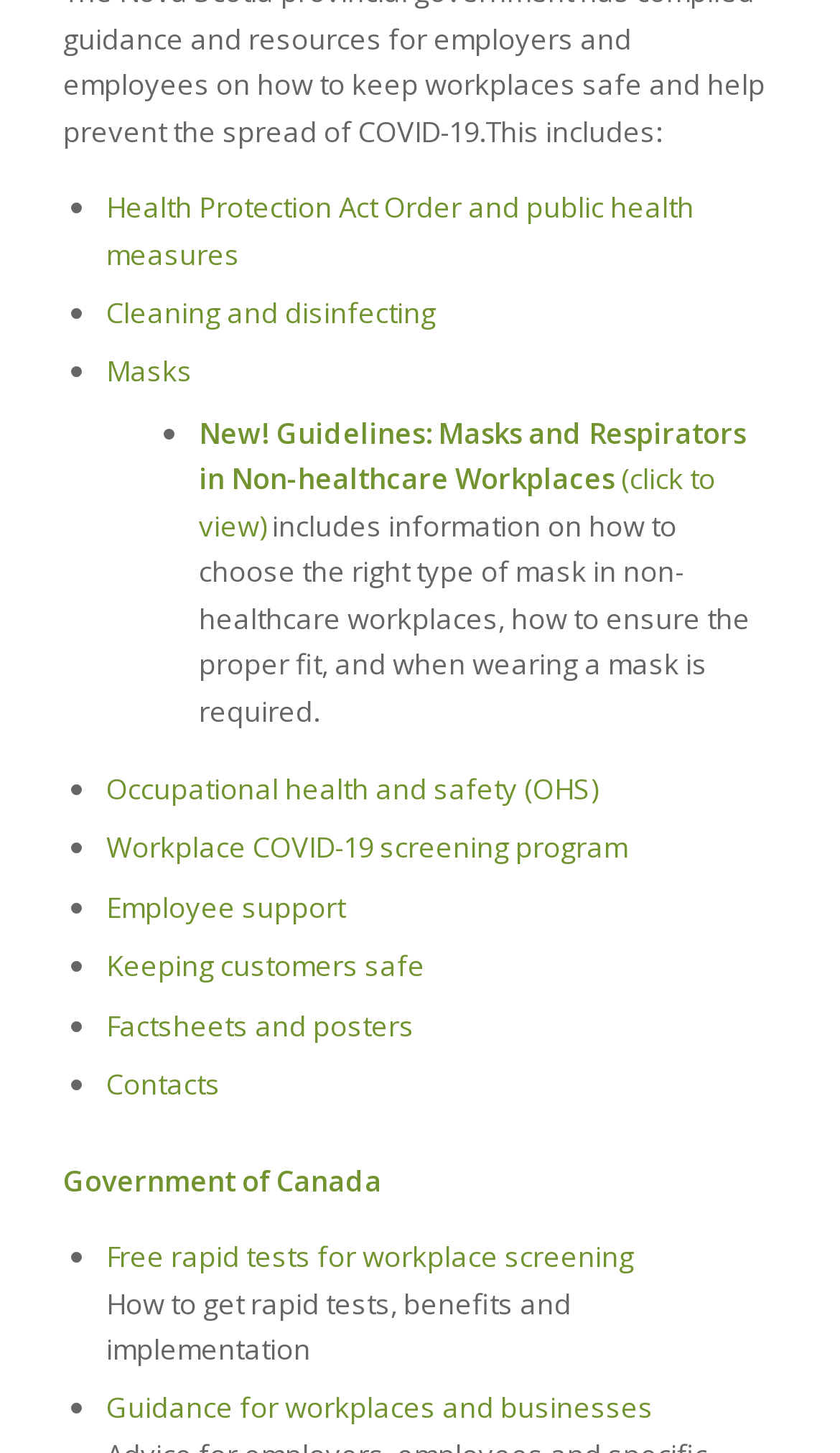Please identify the bounding box coordinates of the area I need to click to accomplish the following instruction: "Read about keeping customers safe".

[0.126, 0.651, 0.506, 0.678]